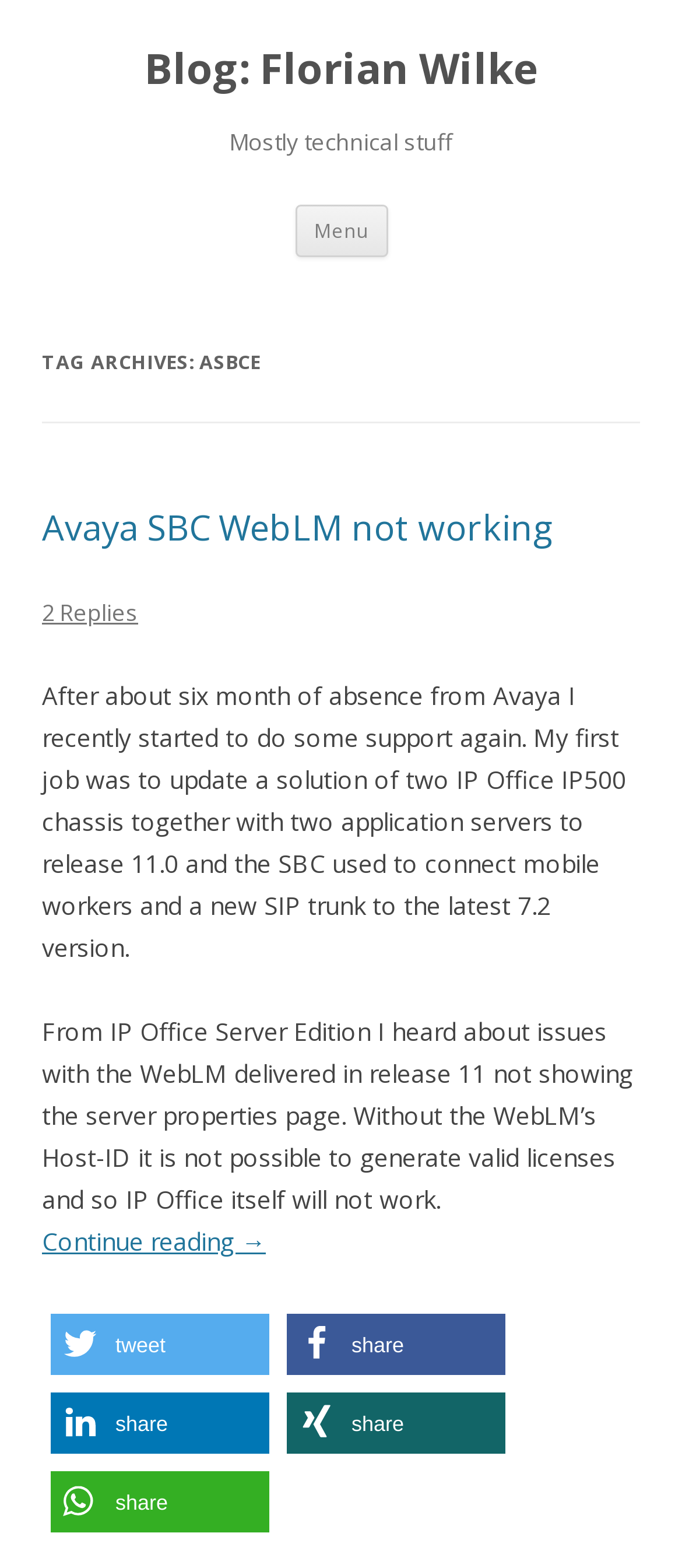What is the current topic category of the blog?
Provide a detailed answer to the question using information from the image.

The current topic category of the blog can be found in the header section, which reads 'TAG ARCHIVES: ASBCE'. This suggests that the blog posts on this page are categorized under ASBCE.